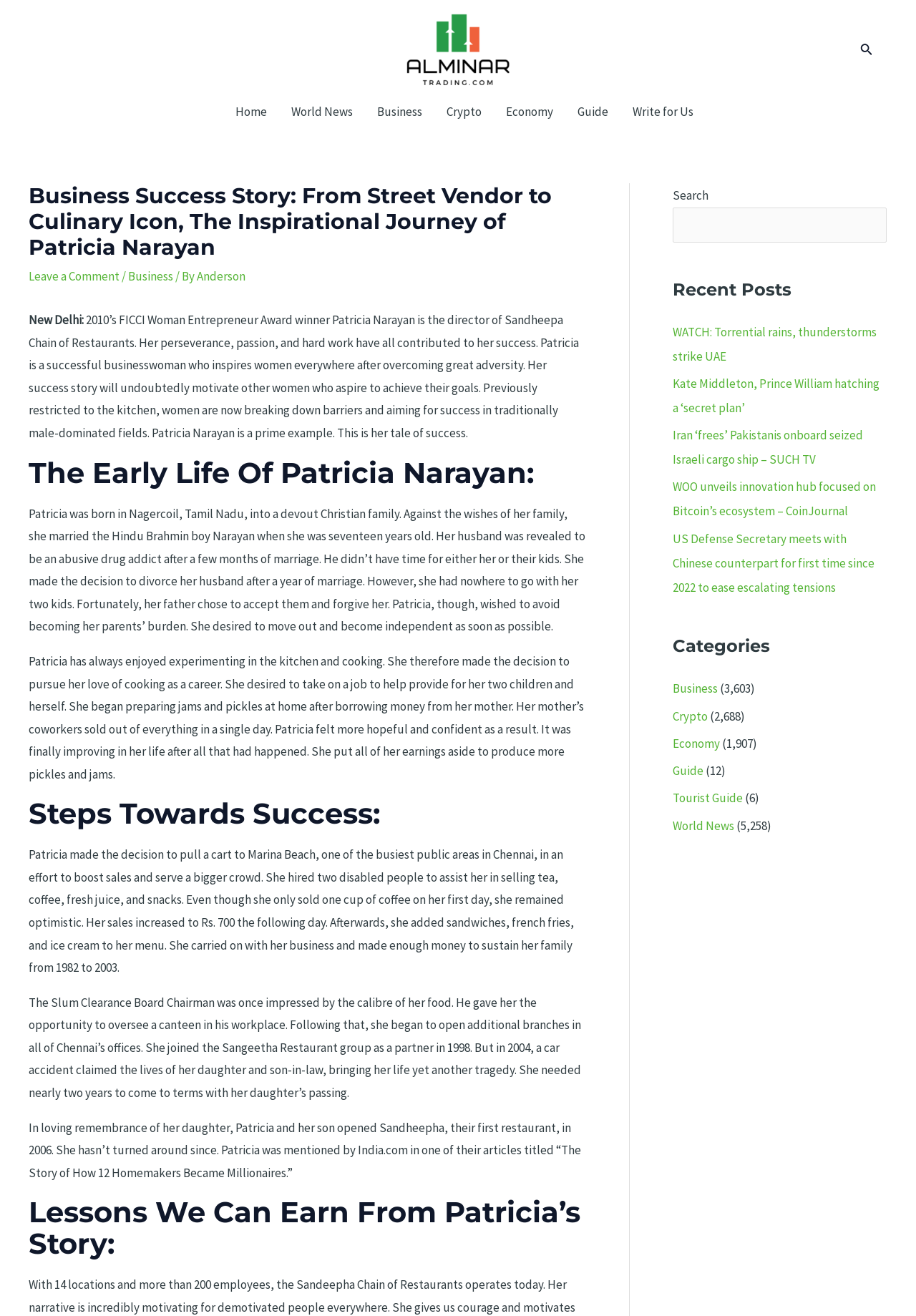Identify and provide the text of the main header on the webpage.

Business Success Story: From Street Vendor to Culinary Icon, The Inspirational Journey of Patricia Narayan